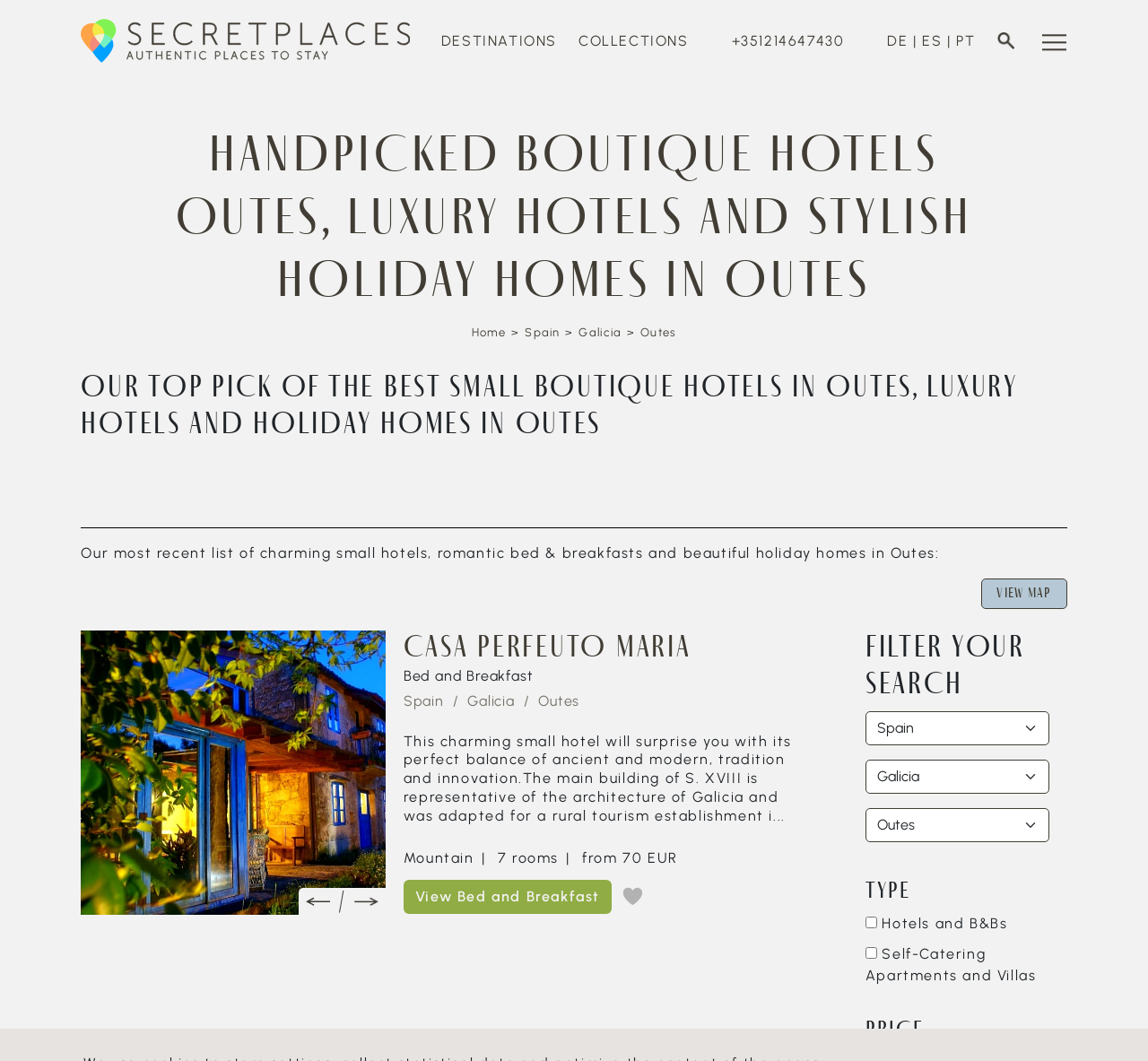Respond to the question below with a single word or phrase:
What type of filter options are available for searching accommodations?

Type and Price